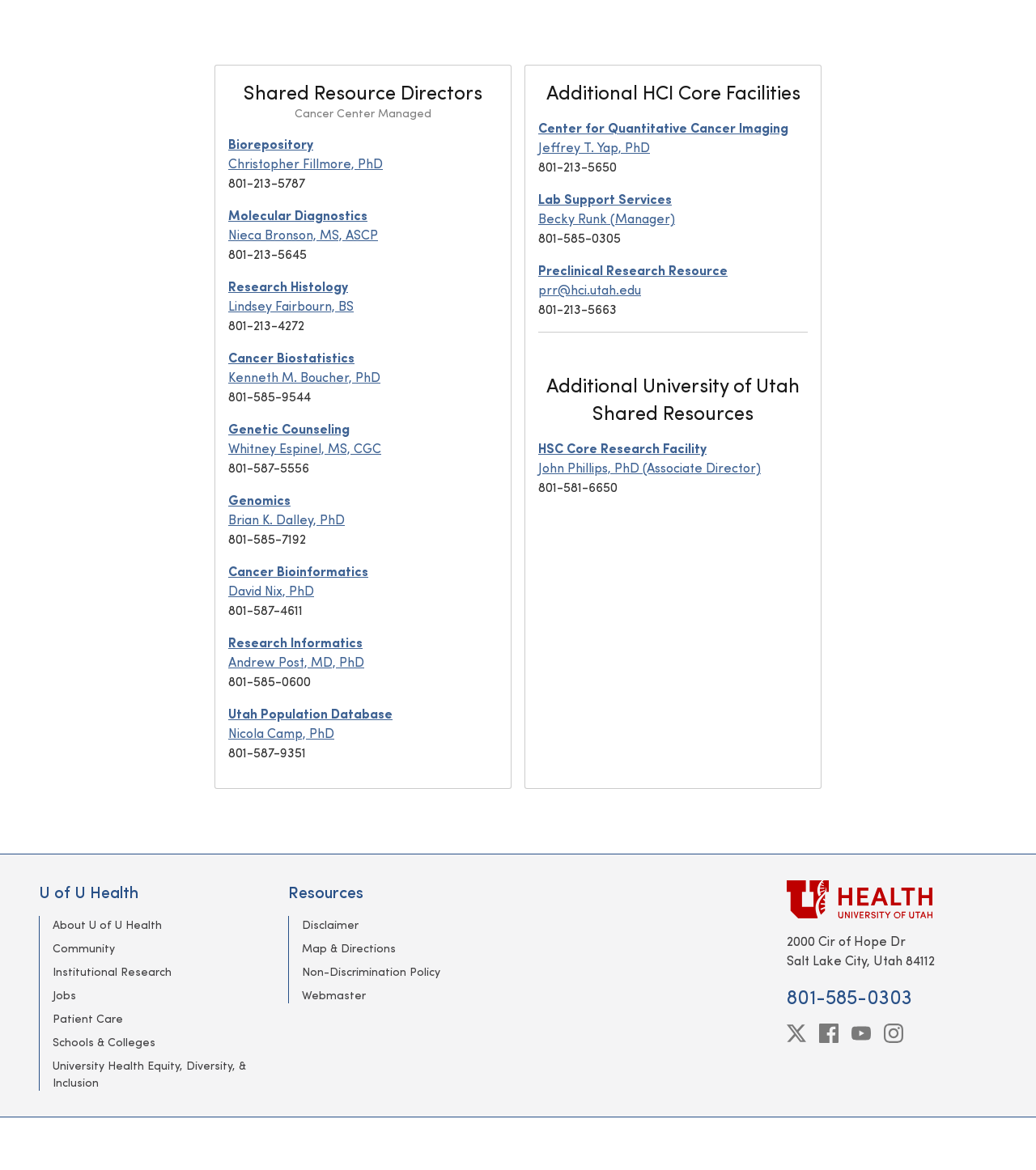What is the name of the cancer center?
Please answer the question with a single word or phrase, referencing the image.

HCI